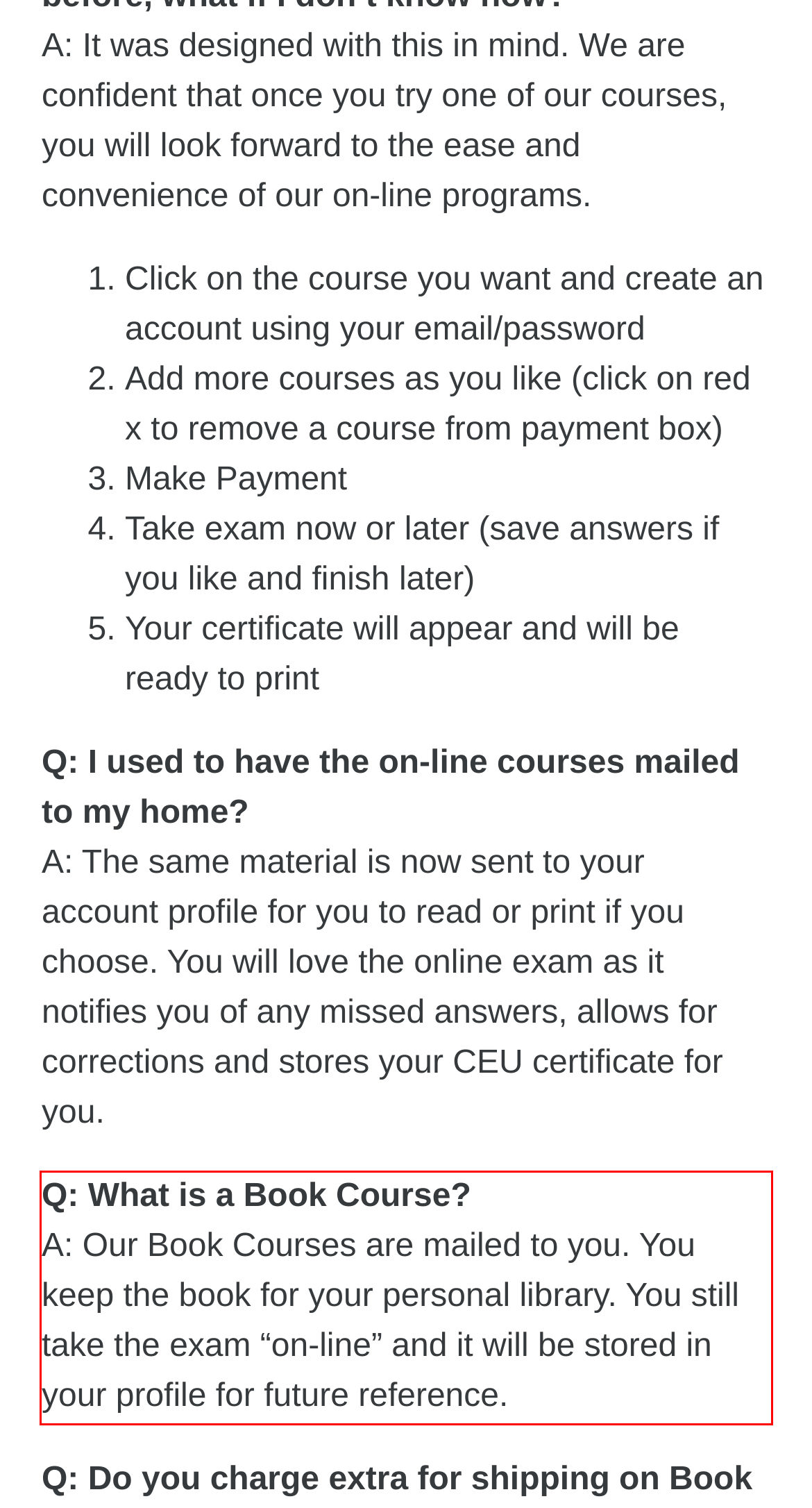Observe the screenshot of the webpage, locate the red bounding box, and extract the text content within it.

Q: What is a Book Course? A: Our Book Courses are mailed to you. You keep the book for your personal library. You still take the exam “on-line” and it will be stored in your profile for future reference.